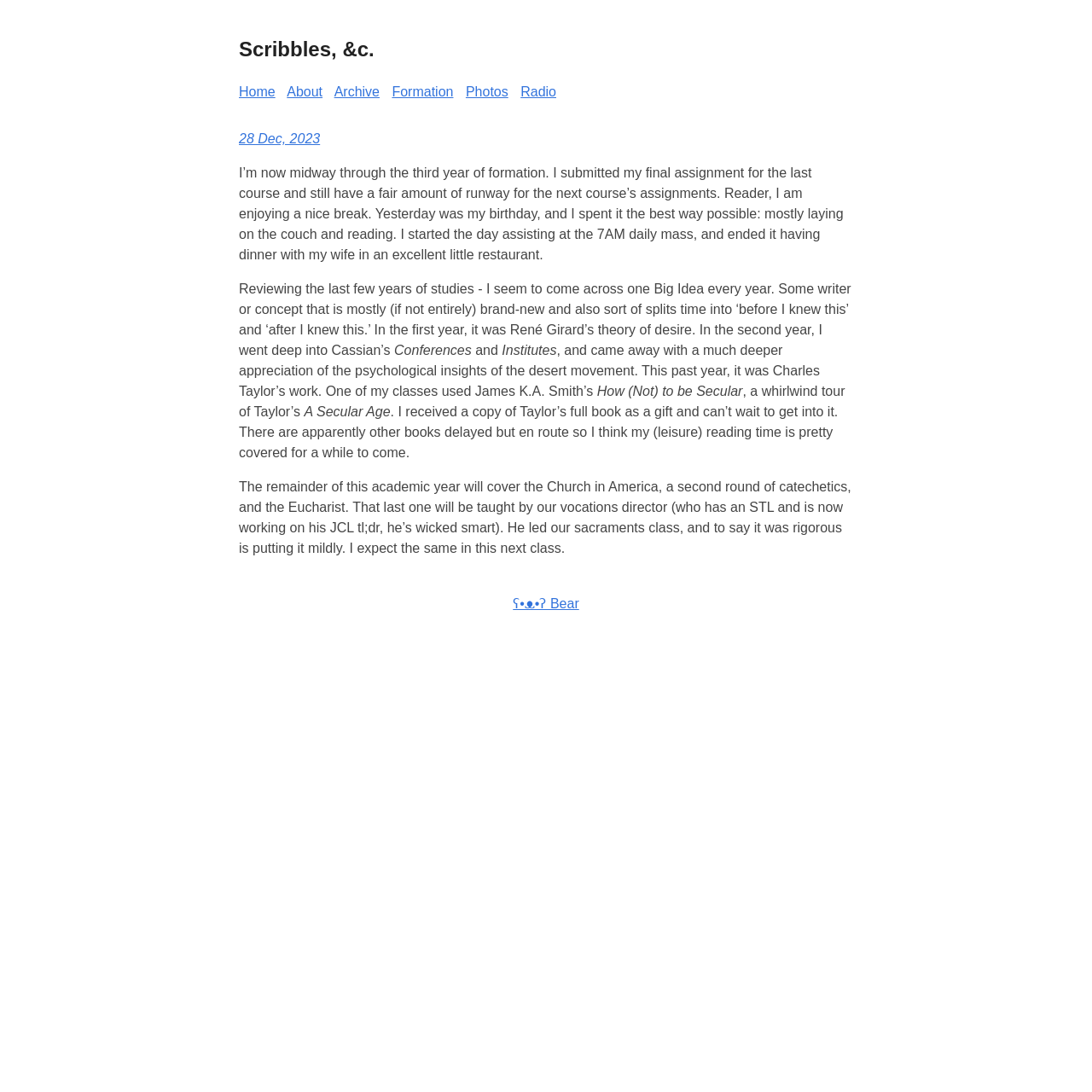Please find the bounding box coordinates of the element's region to be clicked to carry out this instruction: "view archive".

[0.306, 0.077, 0.348, 0.09]